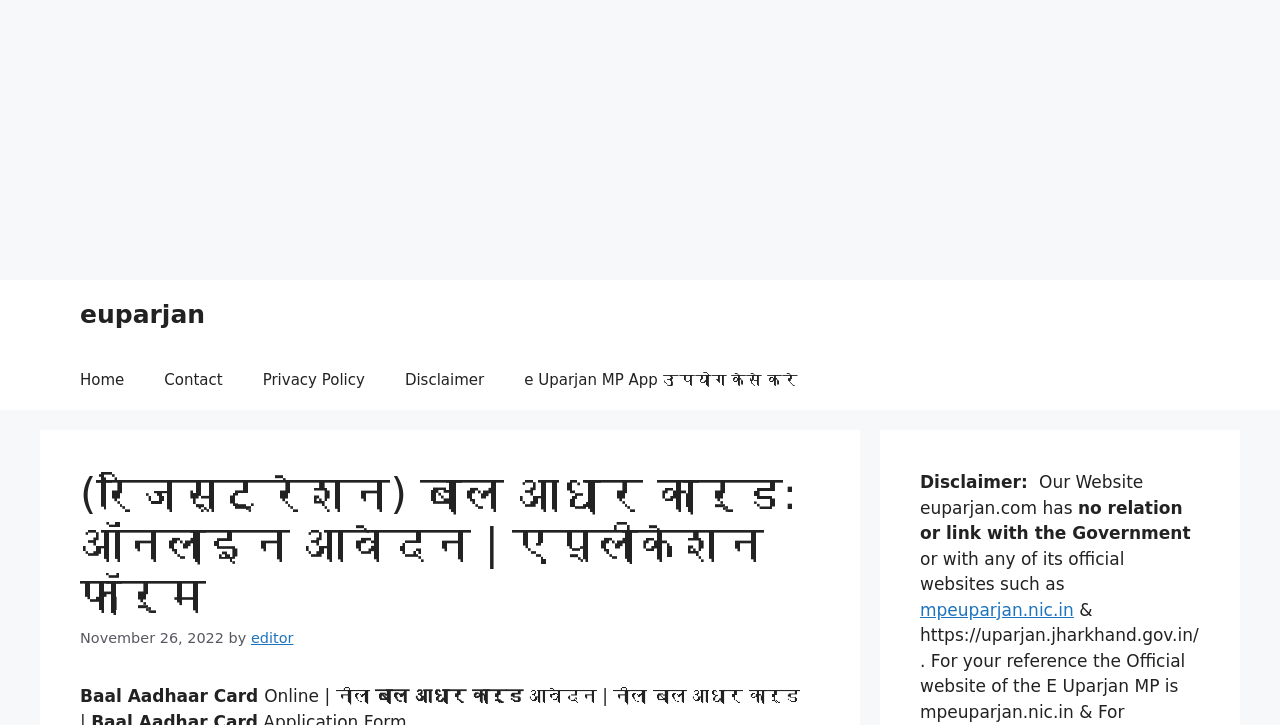Provide a single word or phrase answer to the question: 
What is the name of the Aadhaar card?

Baal Aadhaar Card